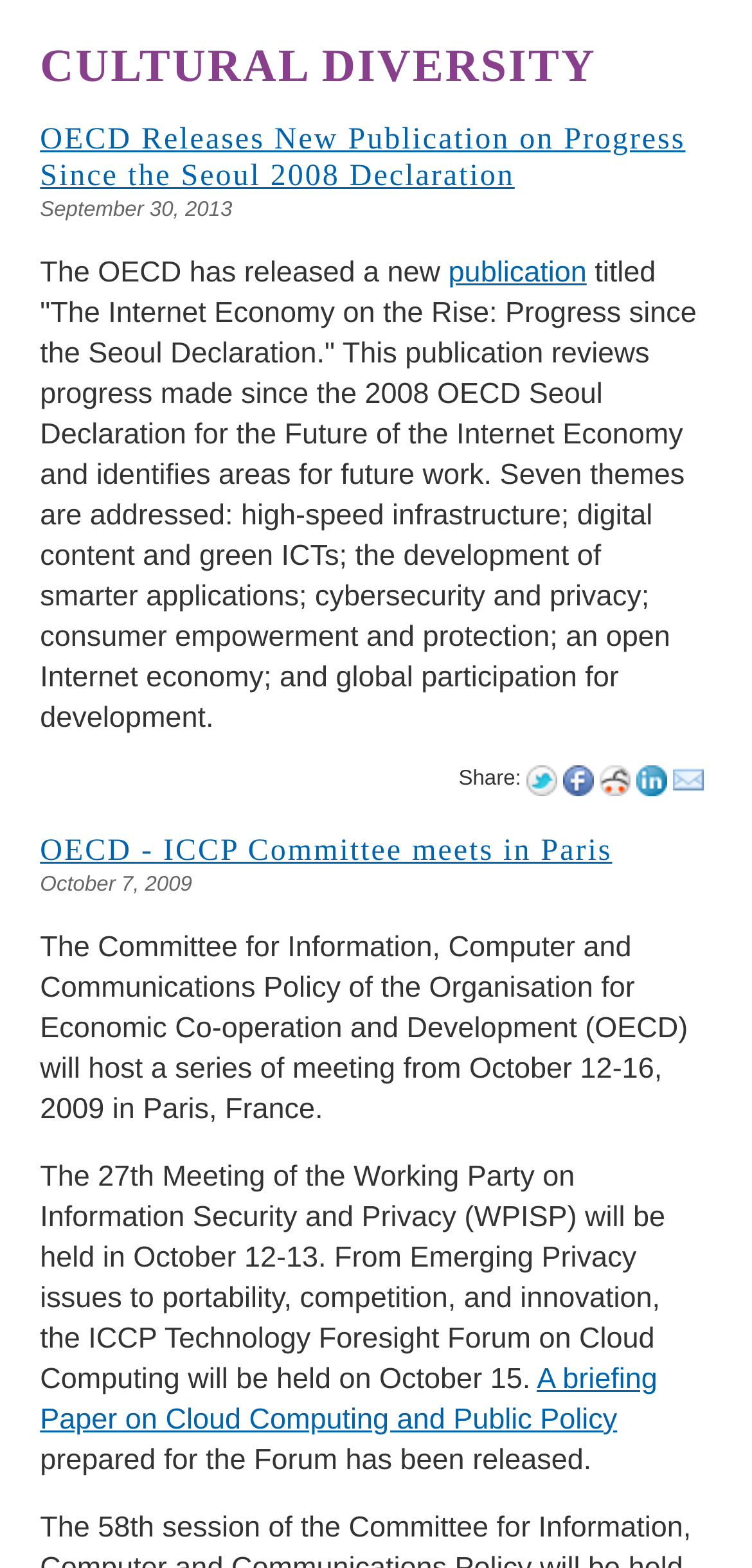Kindly respond to the following question with a single word or a brief phrase: 
What is the theme of the first news article?

Internet Economy